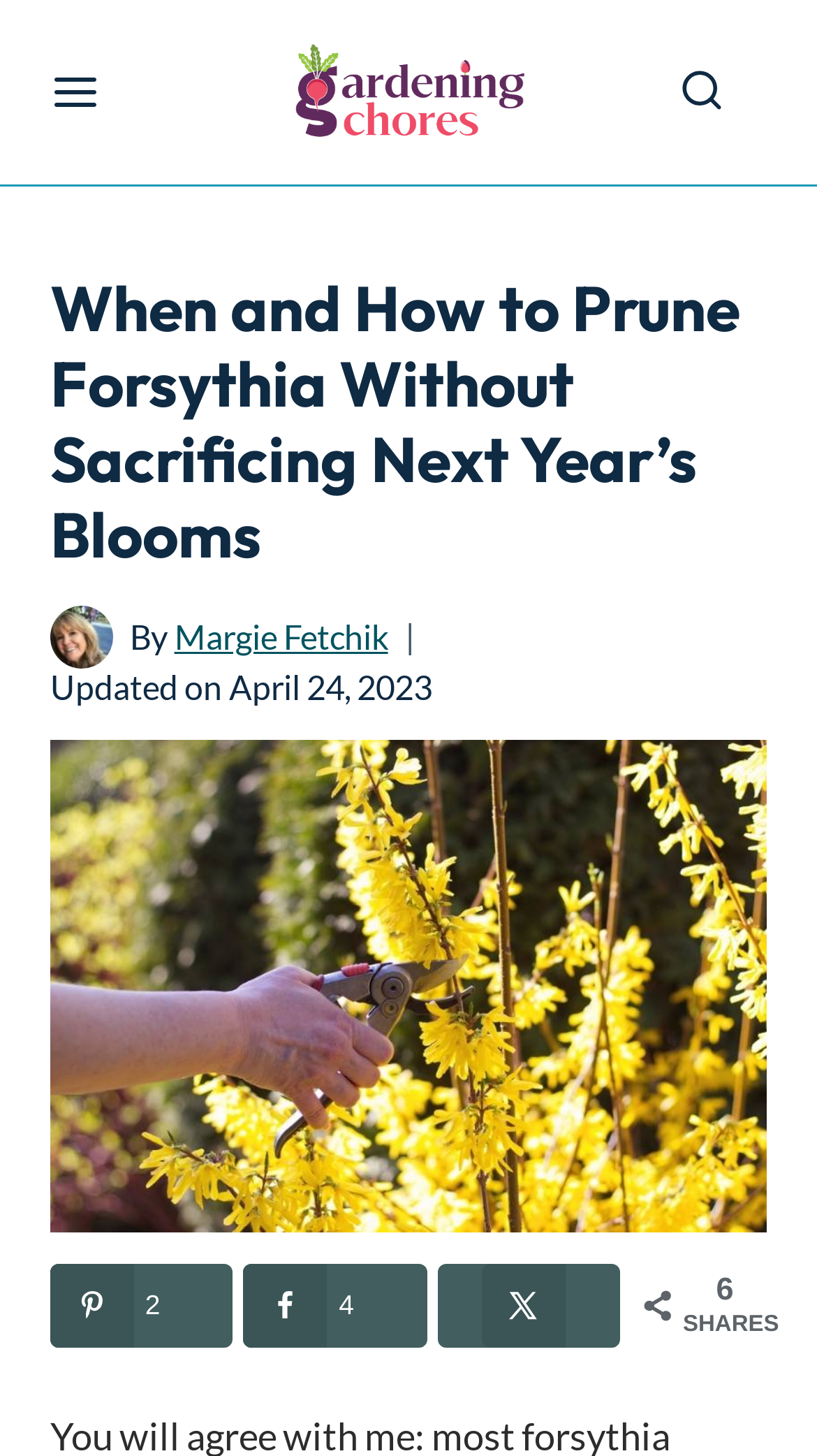Given the description "Margie Fetchik", determine the bounding box of the corresponding UI element.

[0.213, 0.424, 0.475, 0.451]